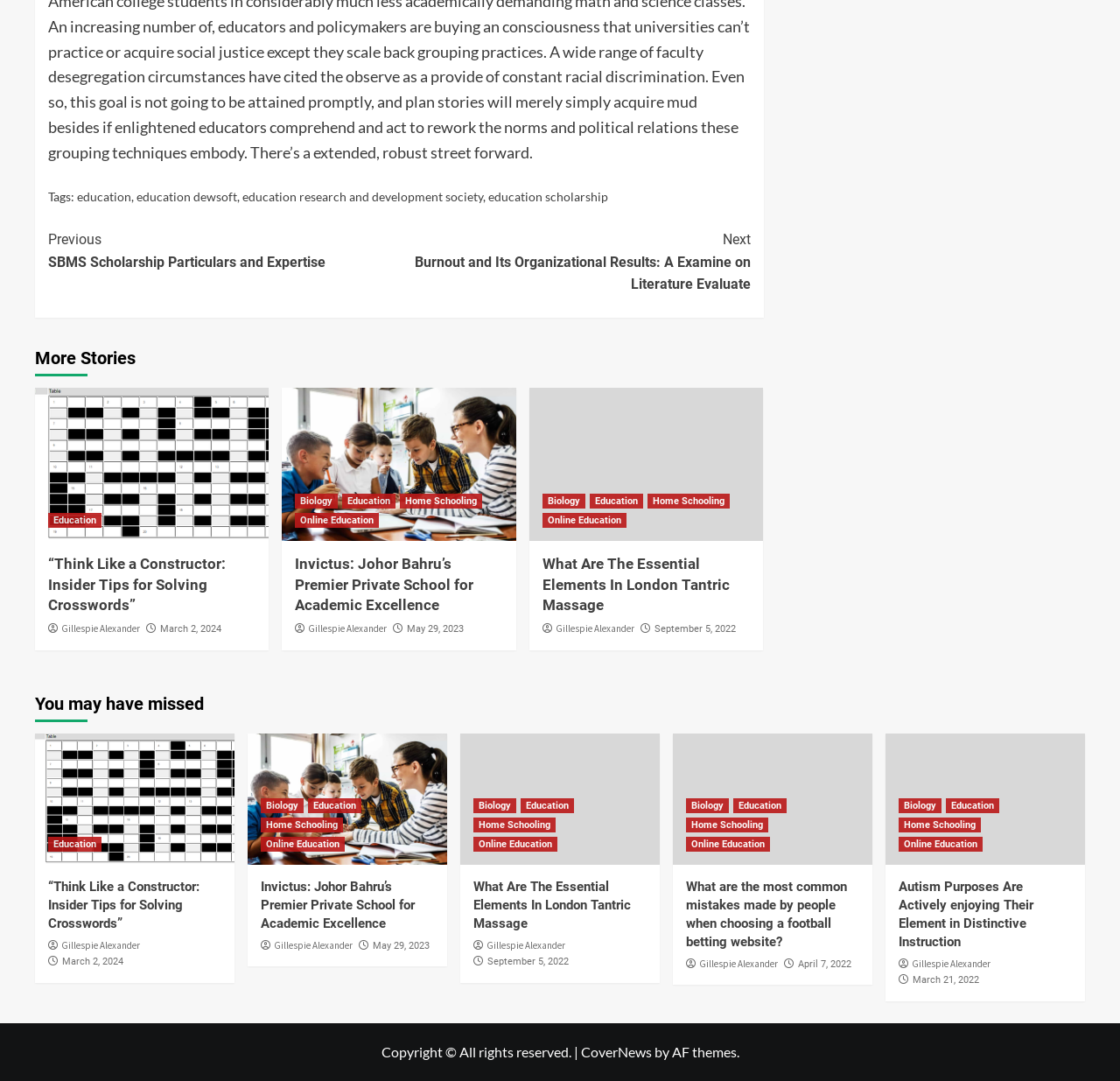Please determine the bounding box coordinates of the element's region to click for the following instruction: "Click on 'Continue Reading'".

[0.043, 0.203, 0.67, 0.282]